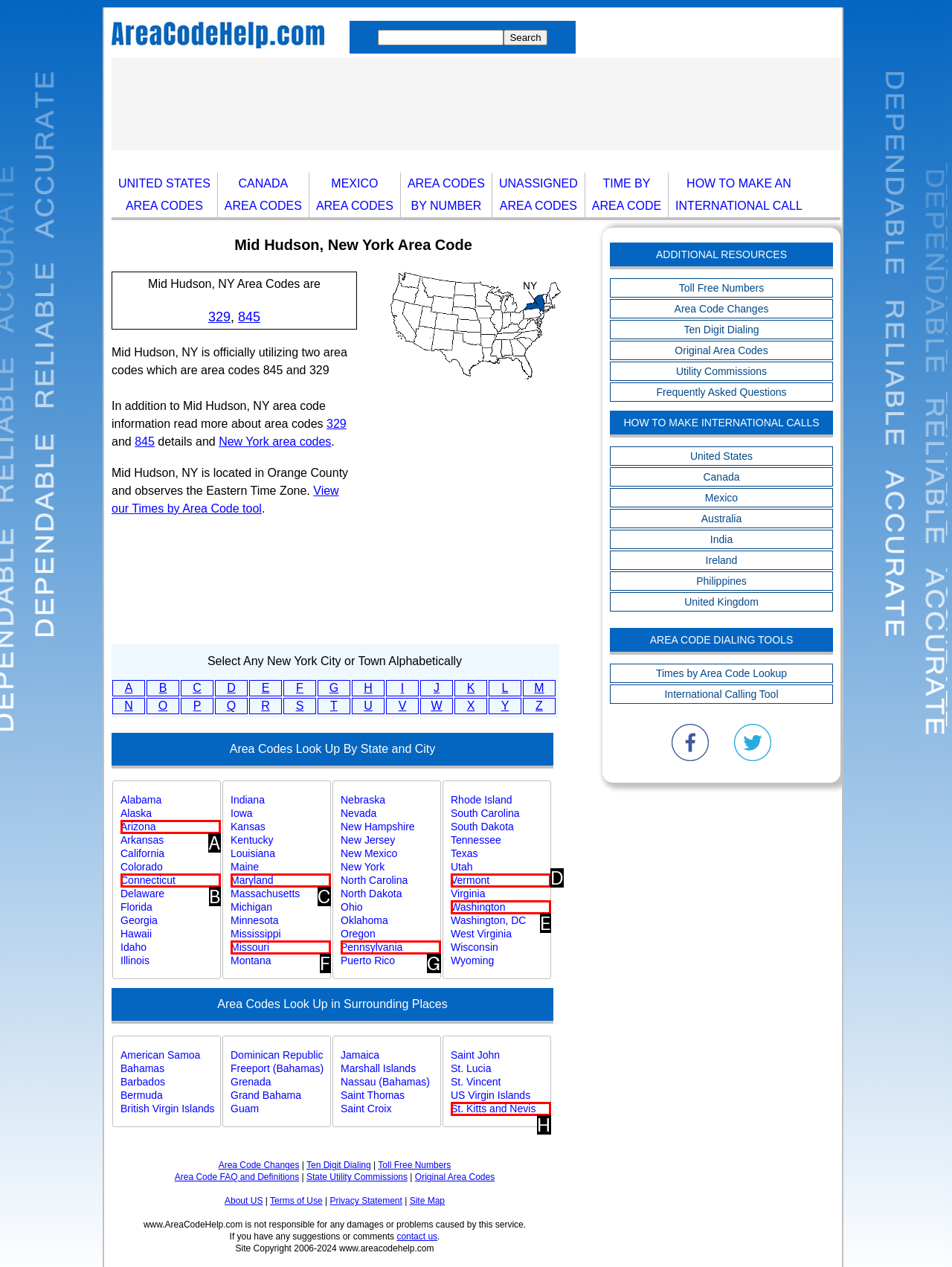Determine which HTML element best fits the description: St. Kitts and Nevis
Answer directly with the letter of the matching option from the available choices.

H